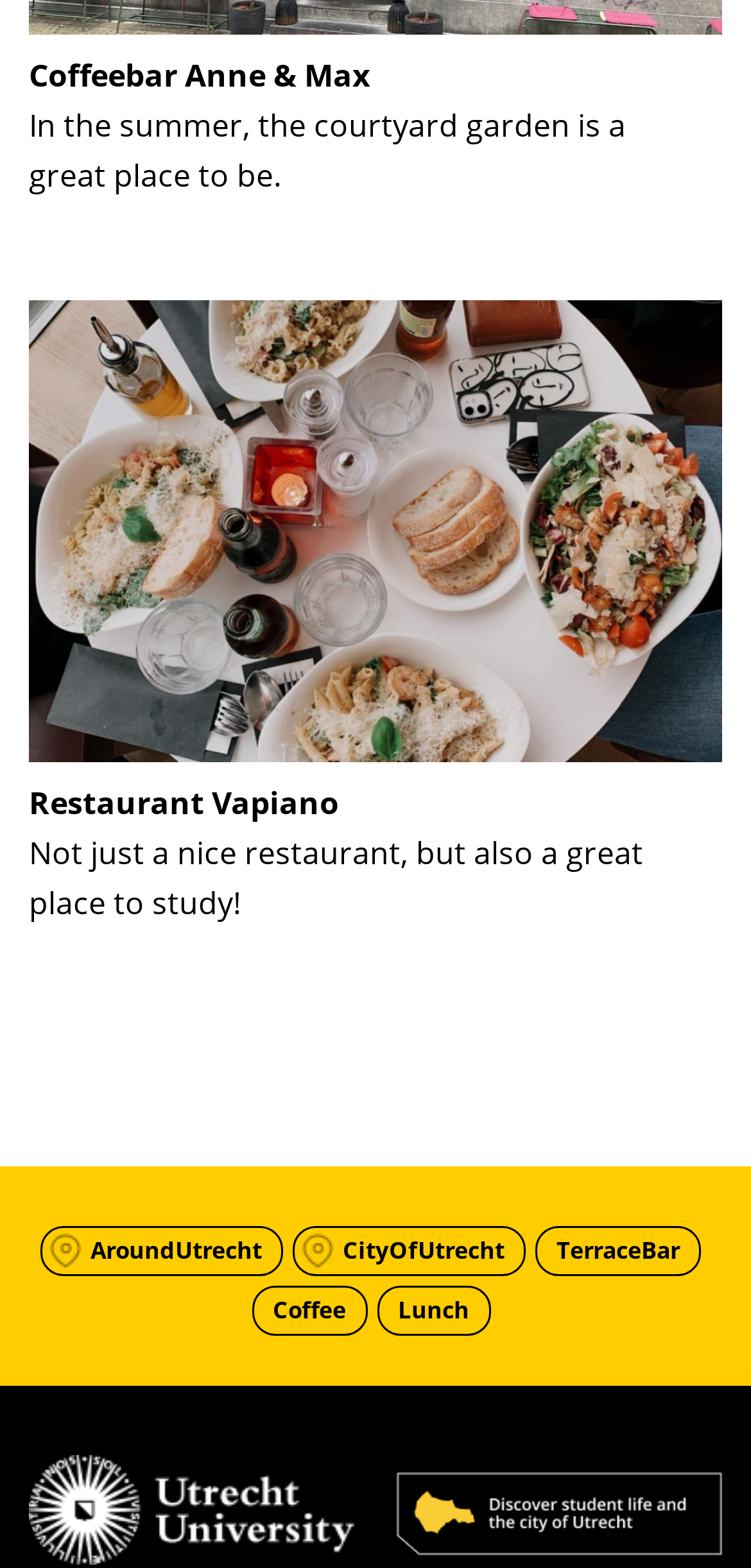Using the elements shown in the image, answer the question comprehensively: How many images are there at the bottom of the webpage?

I checked the bottom section of the webpage and found two images. One is below the link 'Lunch' and the other is at the very bottom of the webpage.